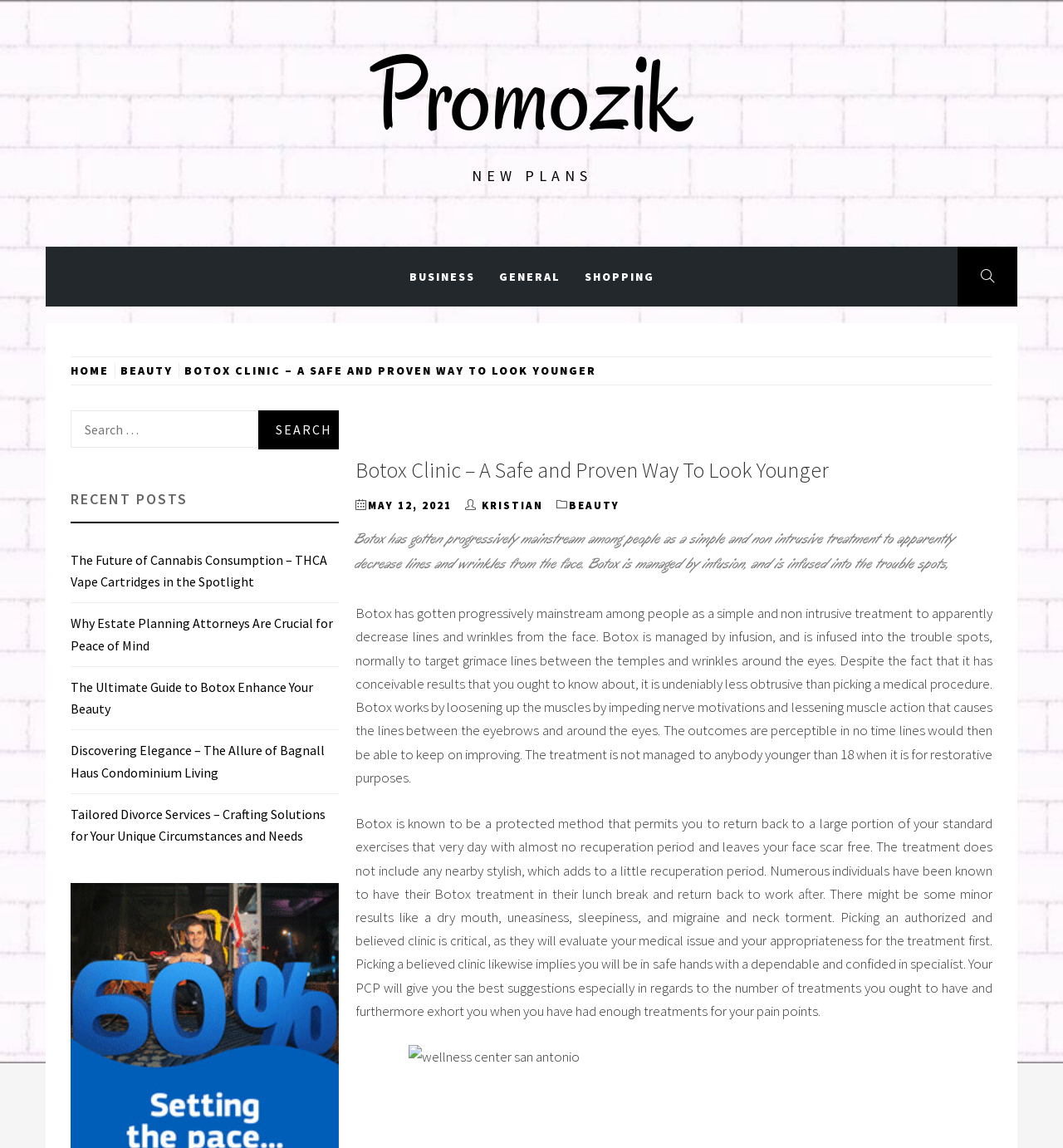Provide your answer to the question using just one word or phrase: Who is the author of the article about Botox Clinic?

Kristian